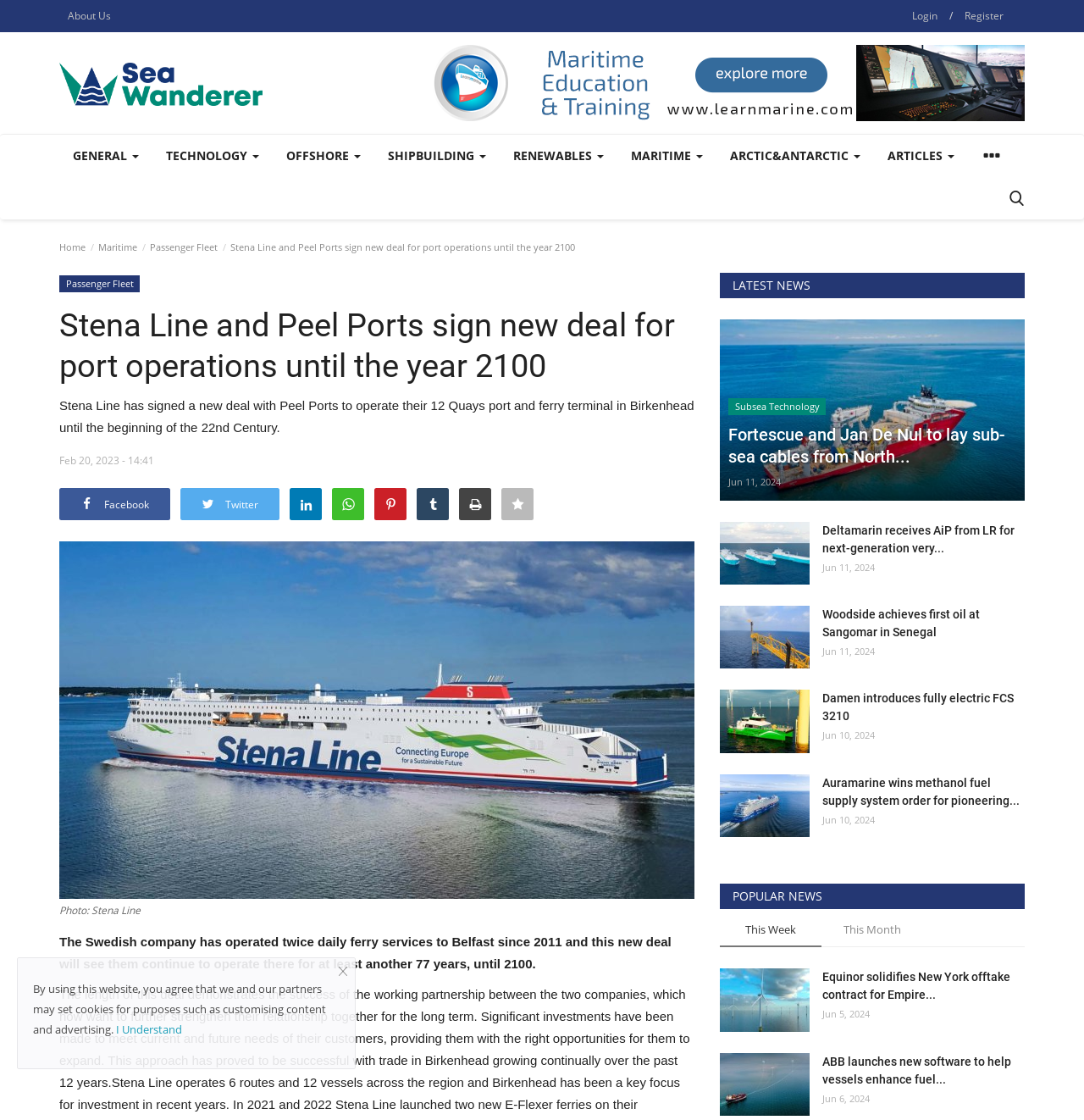Pinpoint the bounding box coordinates of the area that must be clicked to complete this instruction: "Click on the 'About Us' link".

[0.055, 0.003, 0.11, 0.026]